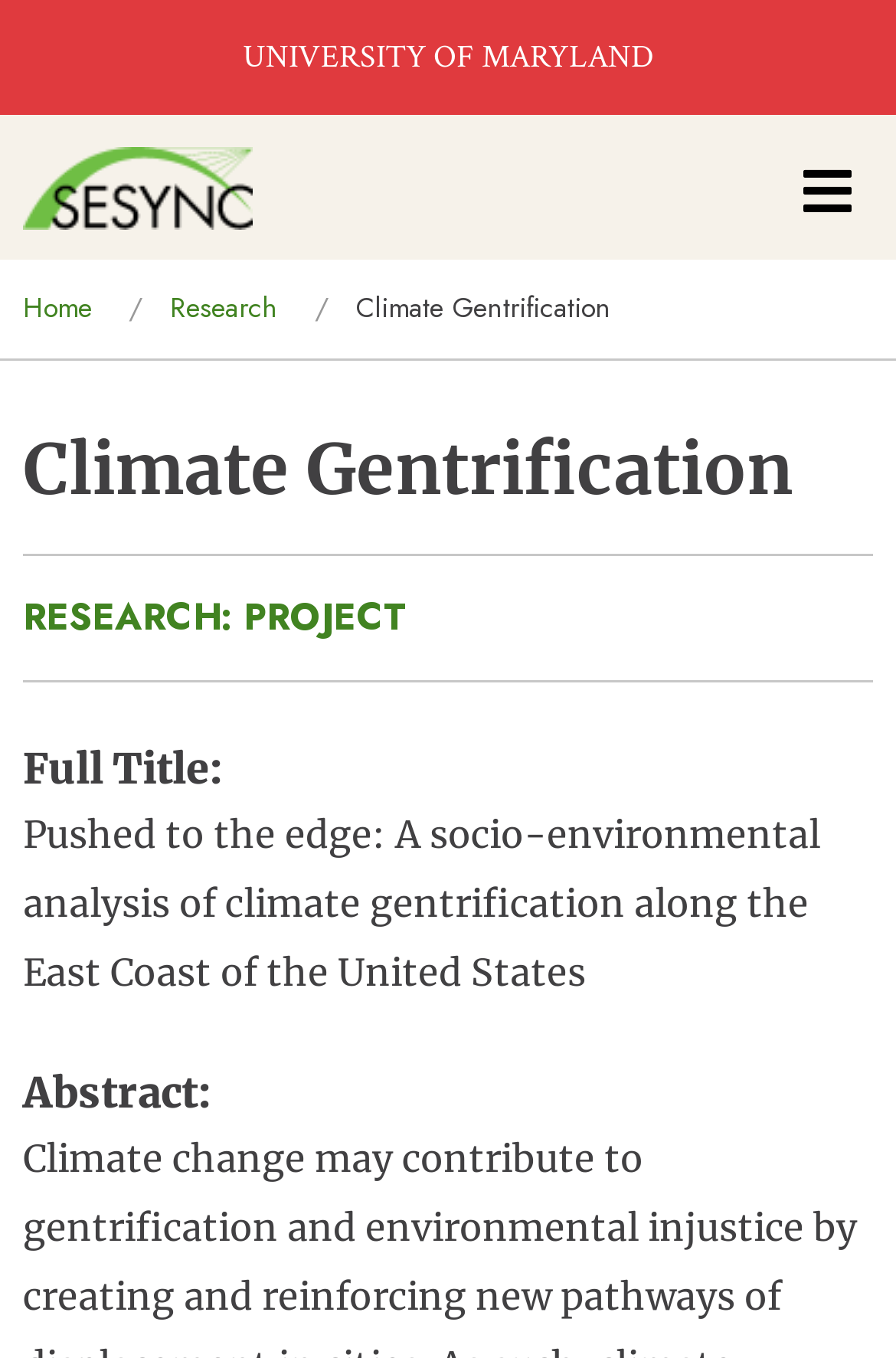Show the bounding box coordinates for the HTML element described as: "Research: Project".

[0.026, 0.409, 0.974, 0.5]